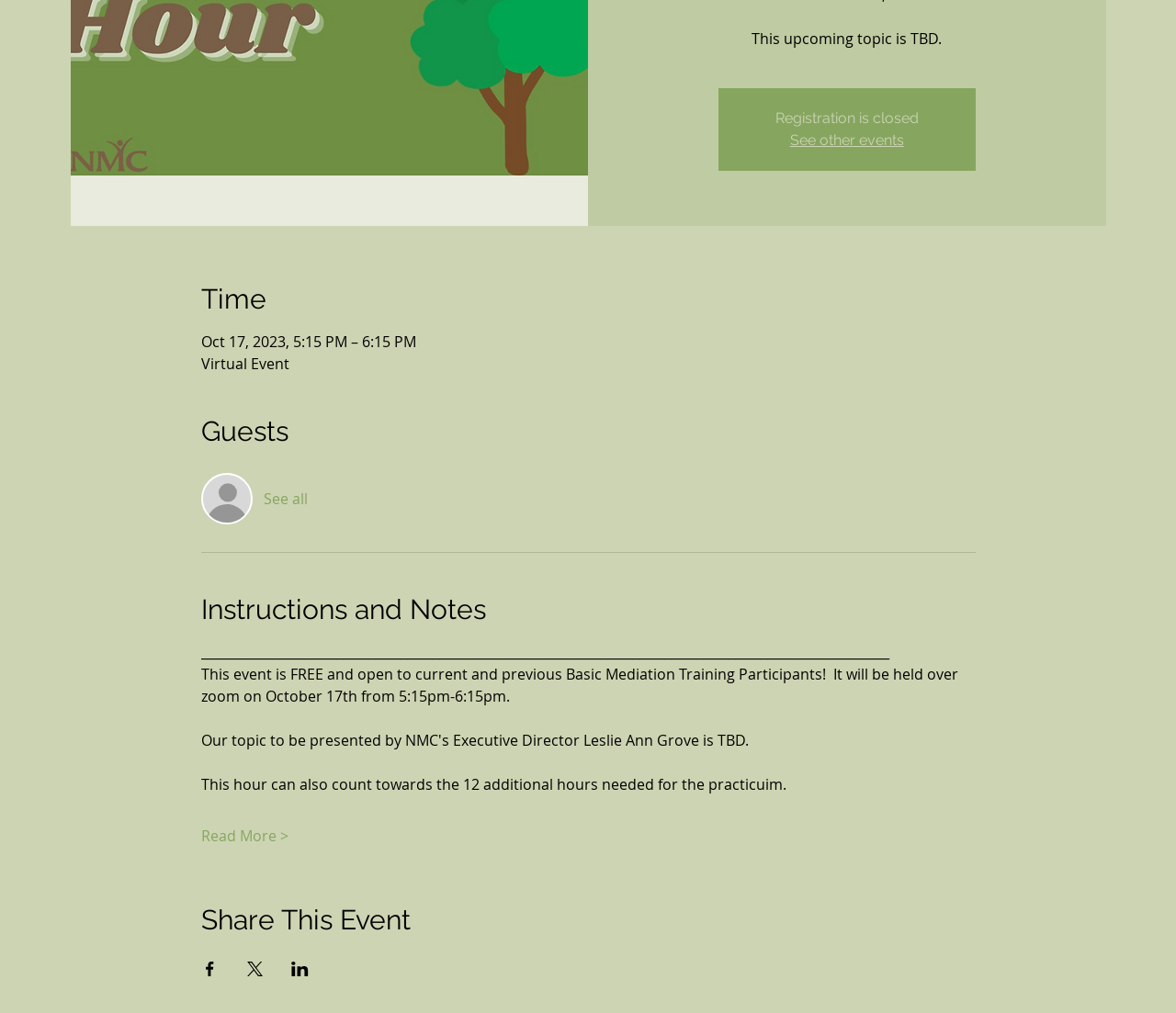Find the bounding box coordinates for the HTML element described in this sentence: ".cls-anonymous-icon{fill: inherit}See all". Provide the coordinates as four float numbers between 0 and 1, in the format [left, top, right, bottom].

[0.171, 0.467, 0.261, 0.518]